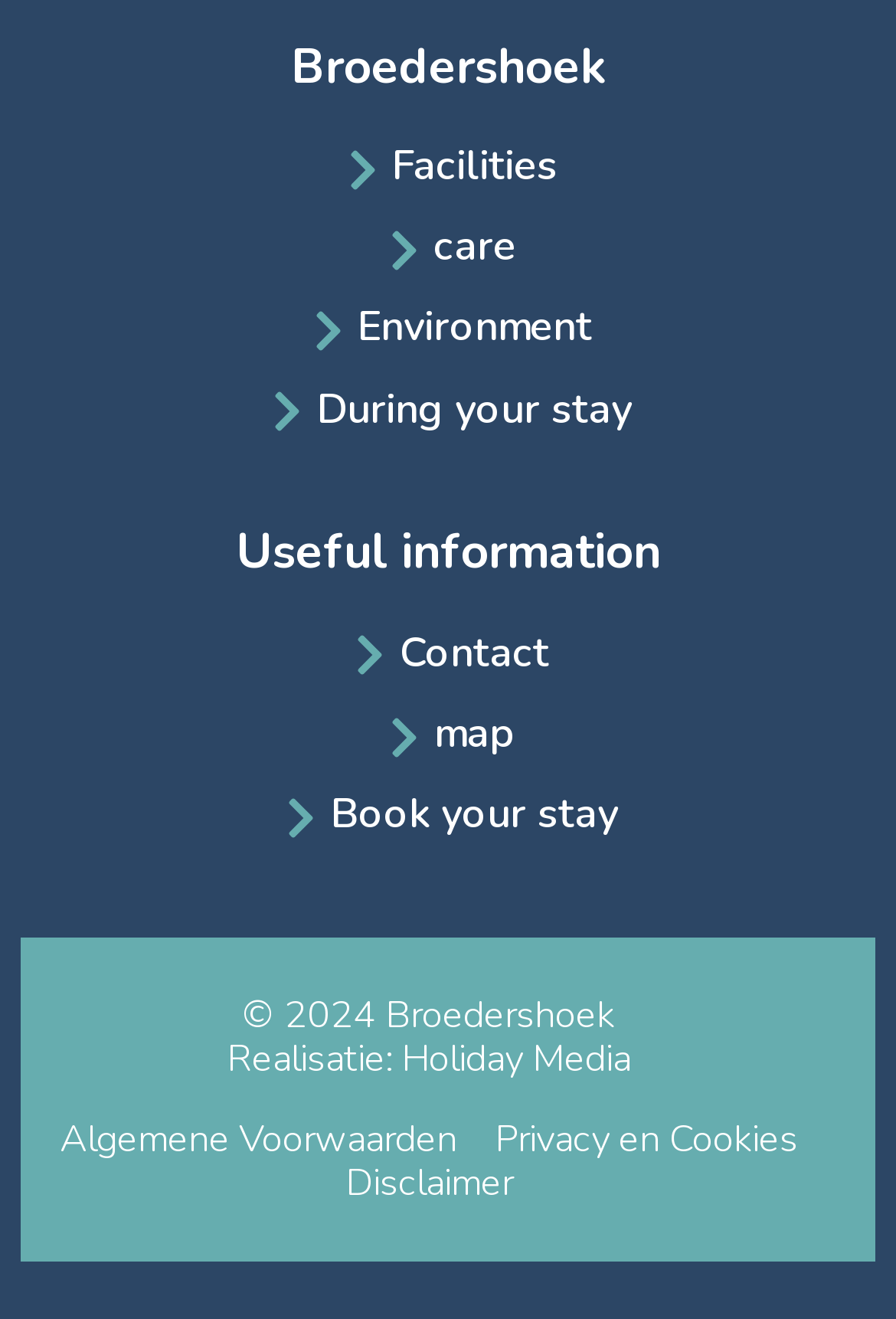Find the bounding box coordinates of the element to click in order to complete the given instruction: "Get in touch through Contact."

[0.387, 0.473, 0.613, 0.515]